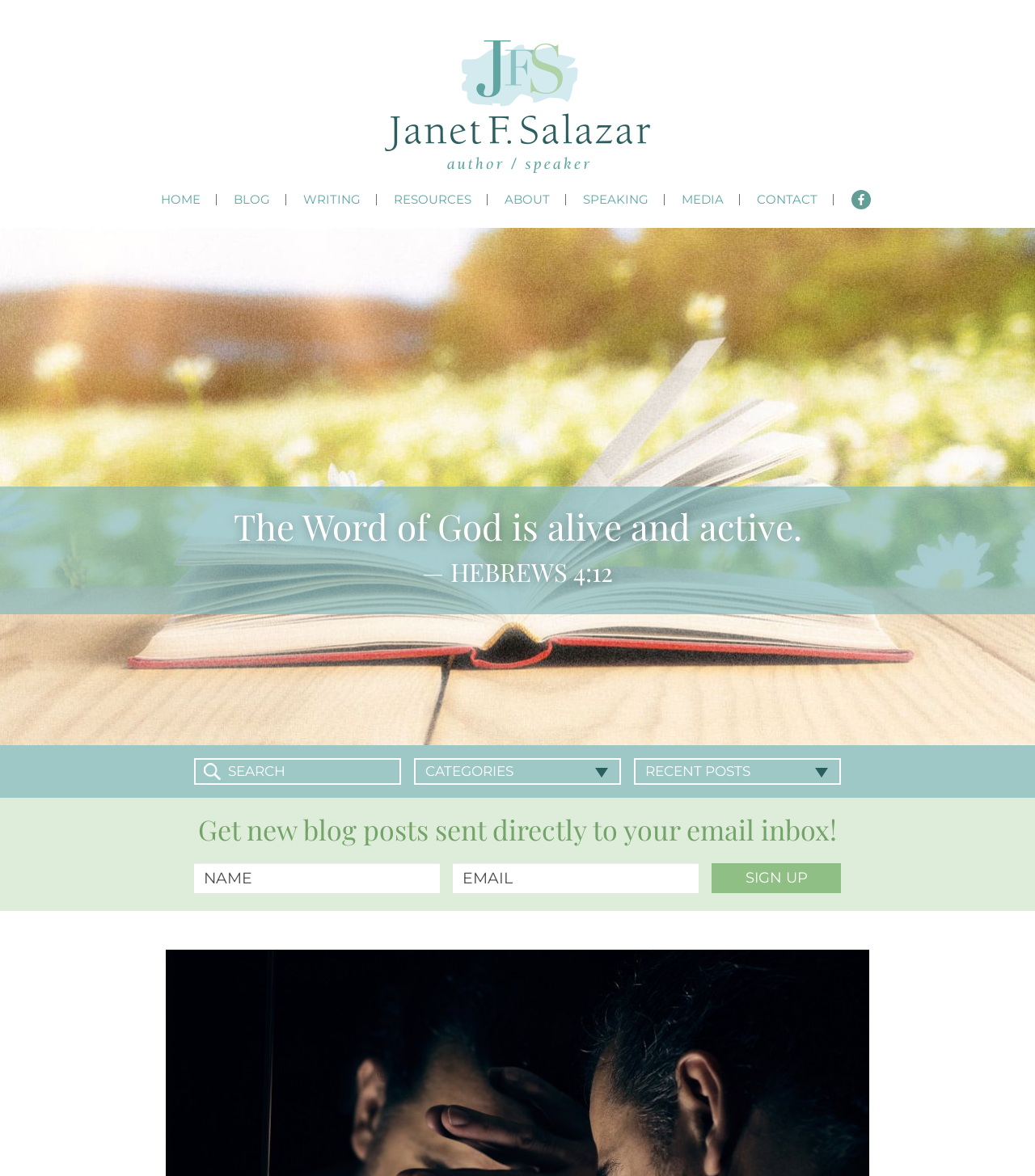Based on the image, please respond to the question with as much detail as possible:
What is the function of the 'SIGN UP' button?

The 'SIGN UP' button is located next to the text 'Get new blog posts sent directly to your email inbox!', which suggests that clicking the button will allow users to subscribe to receive new blog posts via email.